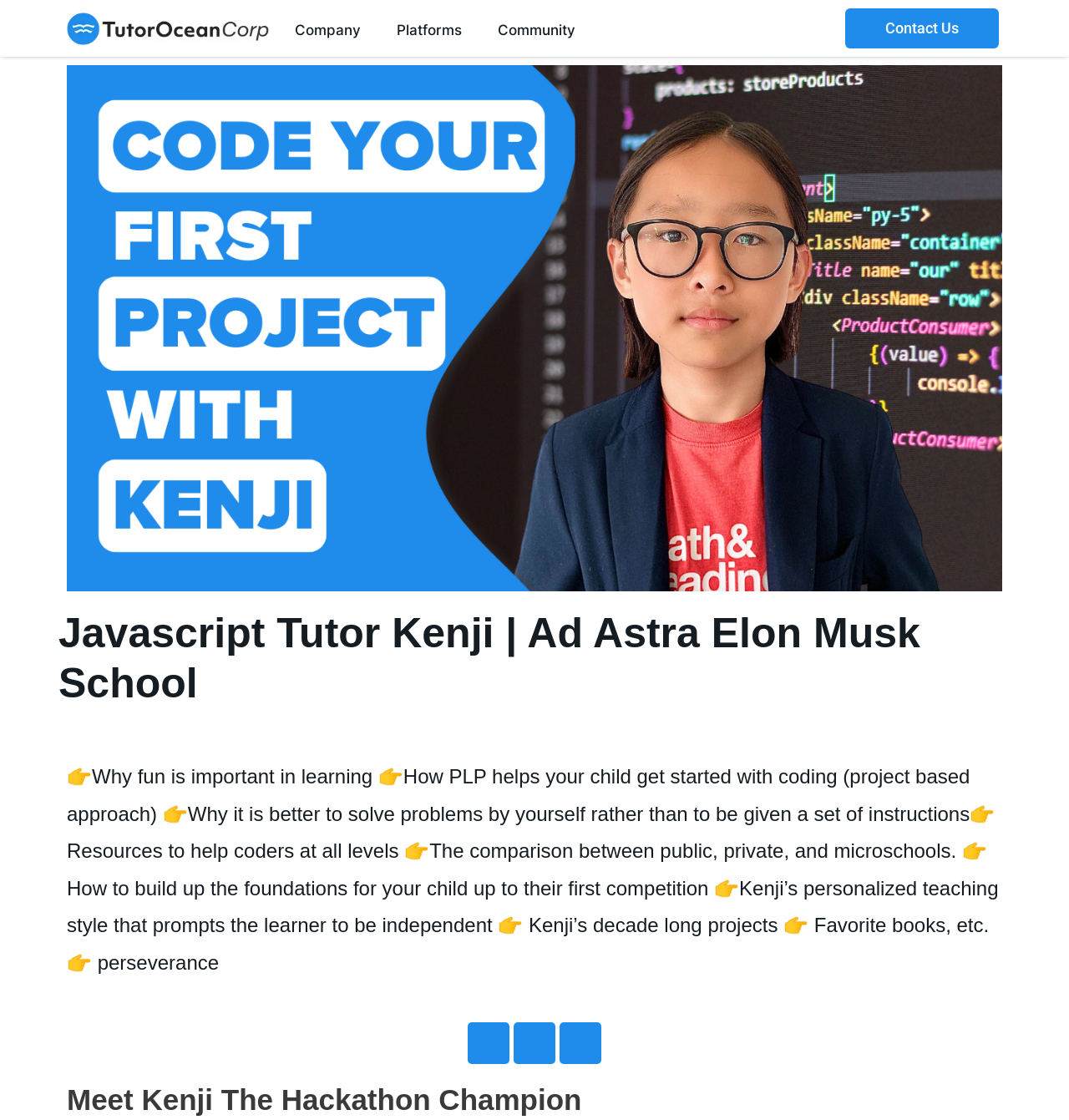Look at the image and give a detailed response to the following question: What is the theme of the text that starts with 'Why fun is important in learning'?

I analyzed the StaticText element that starts with 'Why fun is important in learning' and found that the text discusses various topics related to coding and learning, such as project-based approach, problem-solving, and resources for coders.